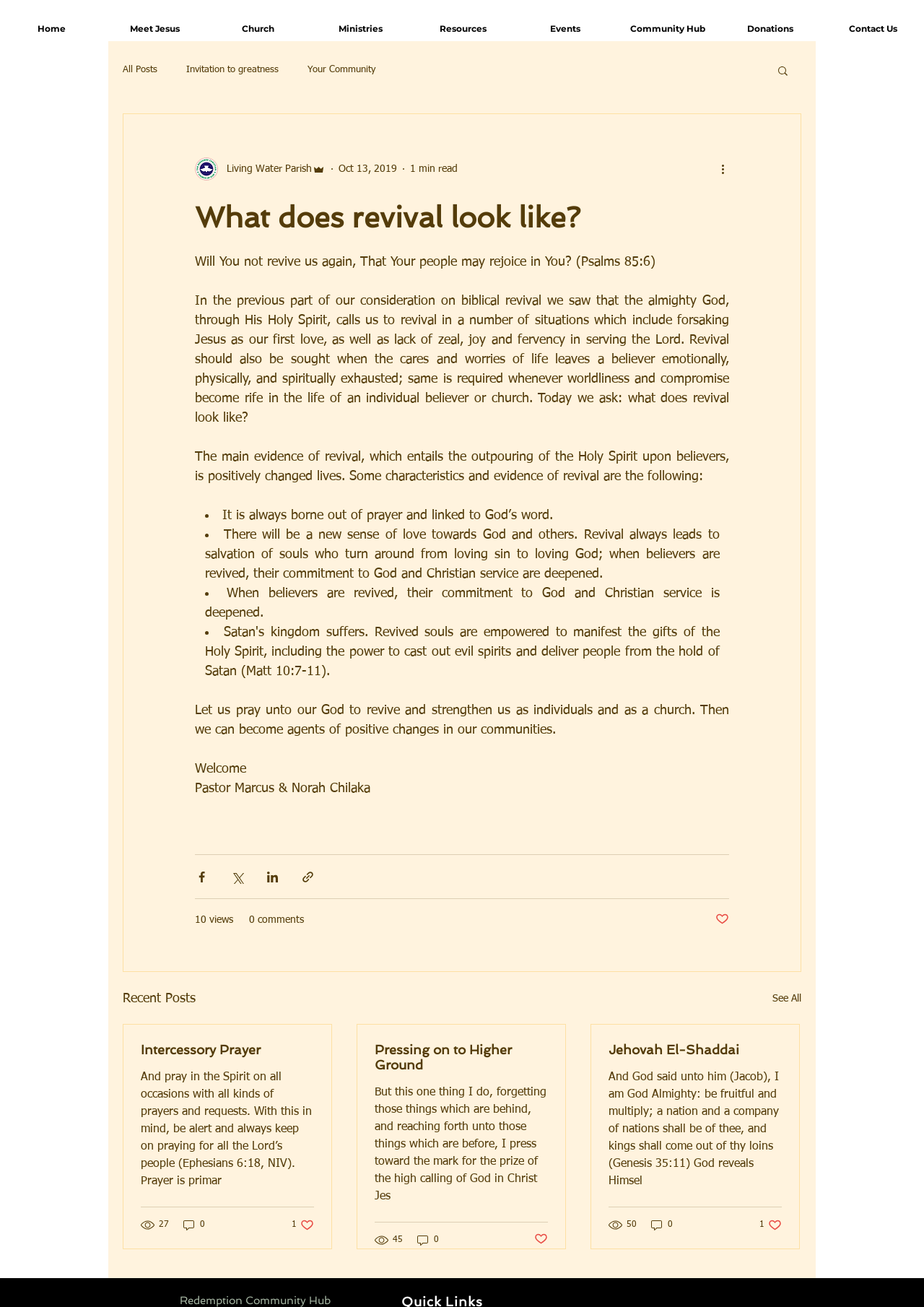How many views does the article 'Intercessory Prayer' have?
Refer to the image and provide a detailed answer to the question.

The number of views for the article 'Intercessory Prayer' can be found in the generic element with the text '27 views' which is located below the article summary.